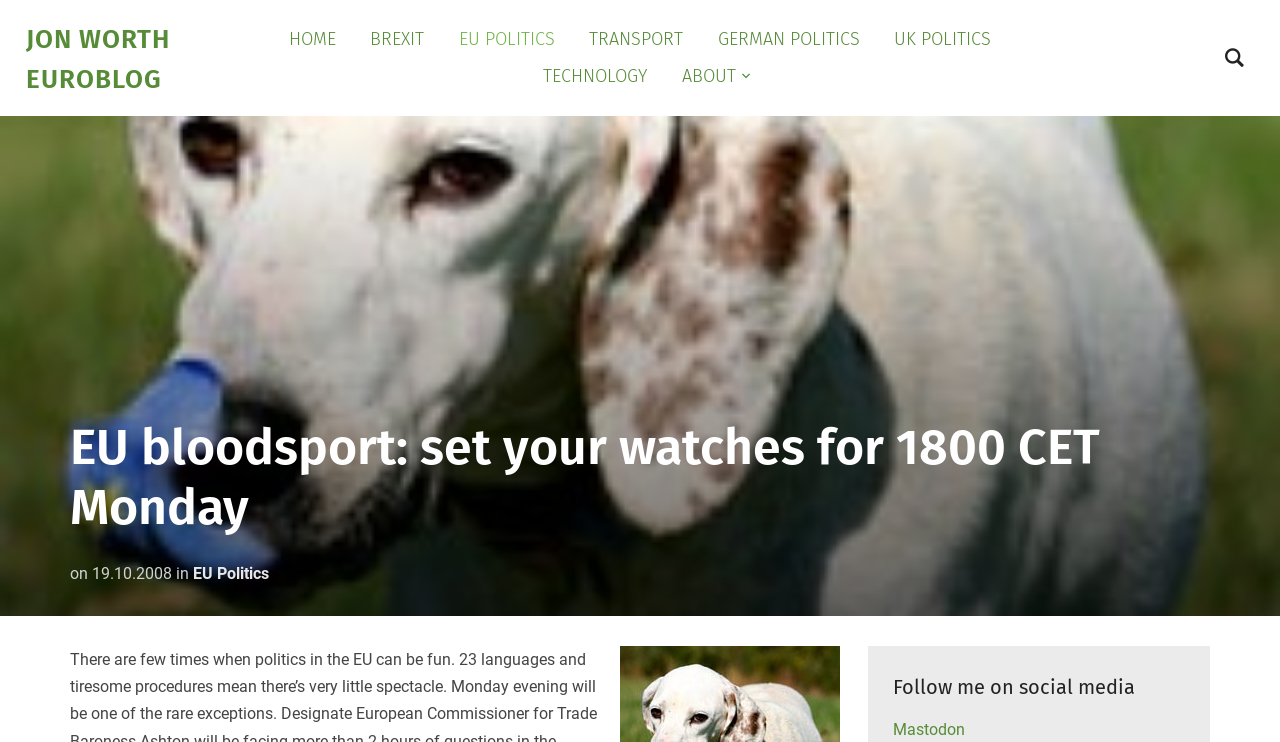Specify the bounding box coordinates for the region that must be clicked to perform the given instruction: "search for something".

[0.949, 0.051, 0.98, 0.105]